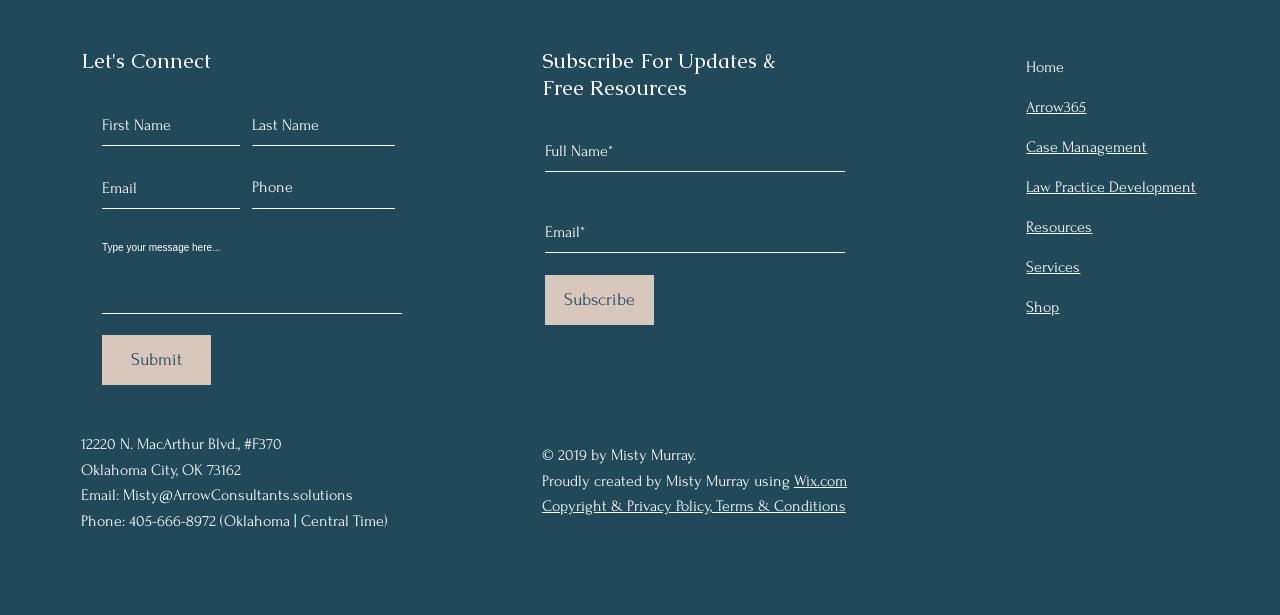What is the company's address?
Using the image as a reference, answer with just one word or a short phrase.

12220 N. MacArthur Blvd., #F370